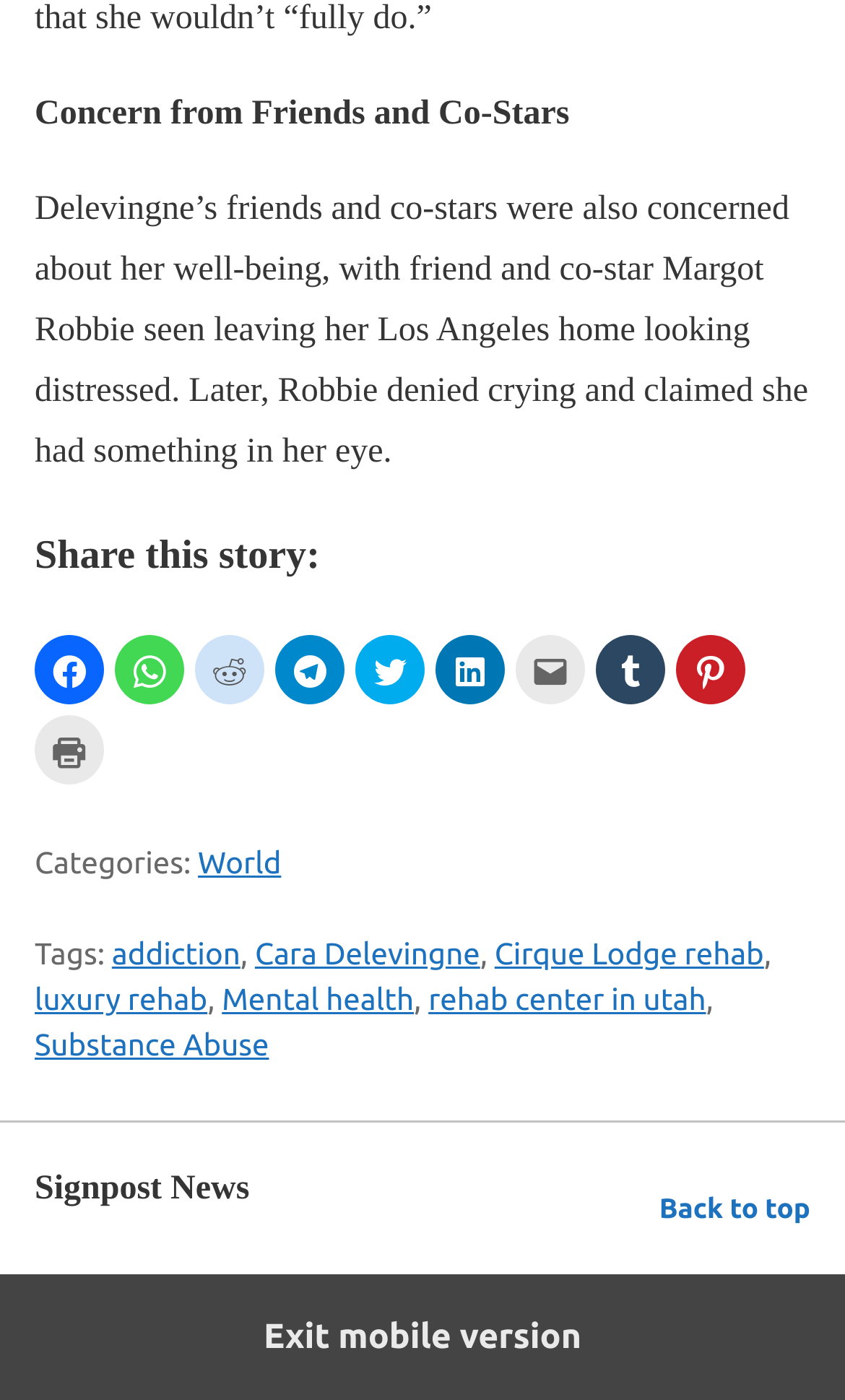Determine the bounding box for the HTML element described here: "Back to top". The coordinates should be given as [left, top, right, bottom] with each number being a float between 0 and 1.

[0.78, 0.845, 0.959, 0.885]